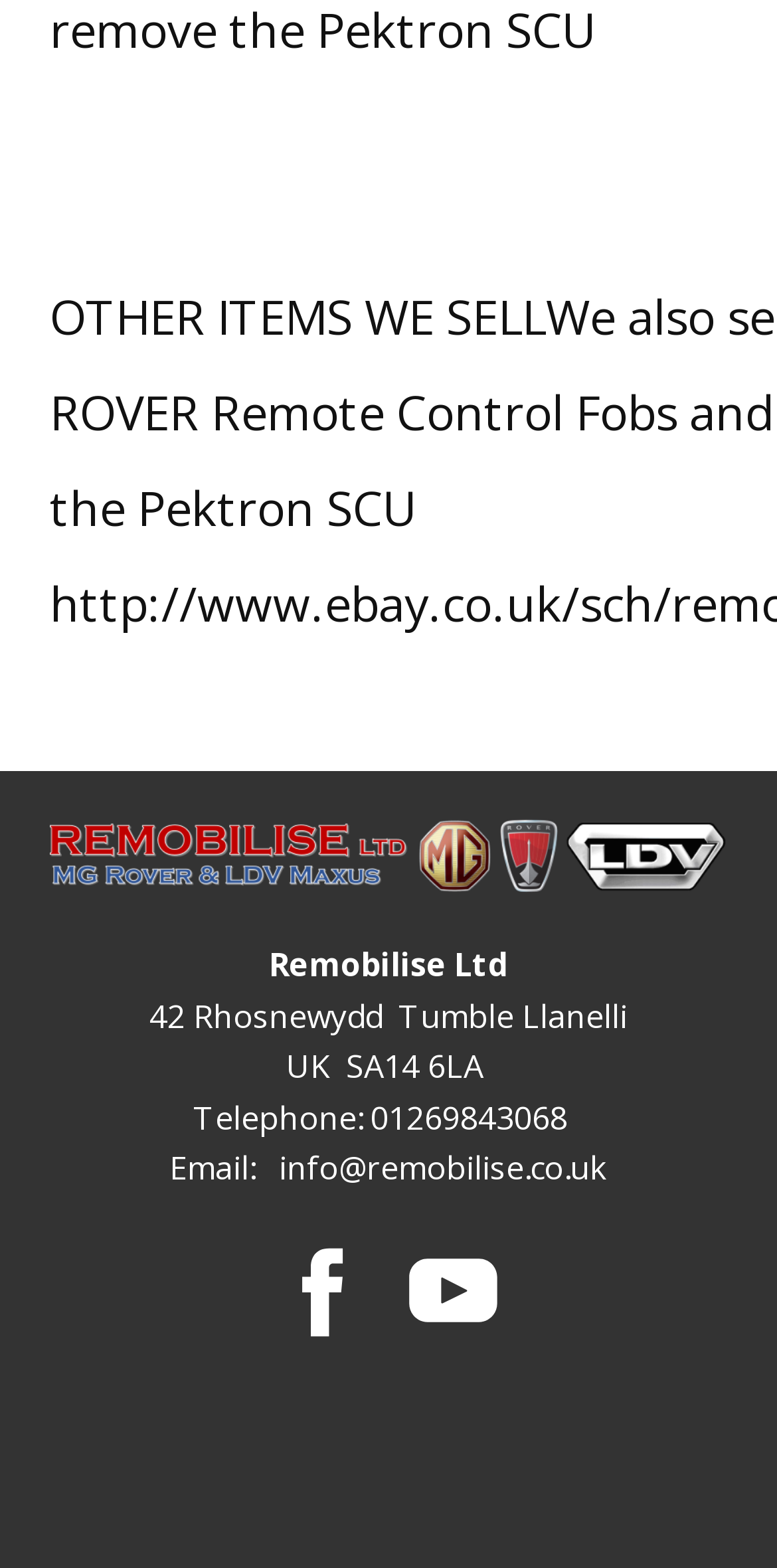How many social media links are present?
Using the screenshot, give a one-word or short phrase answer.

2